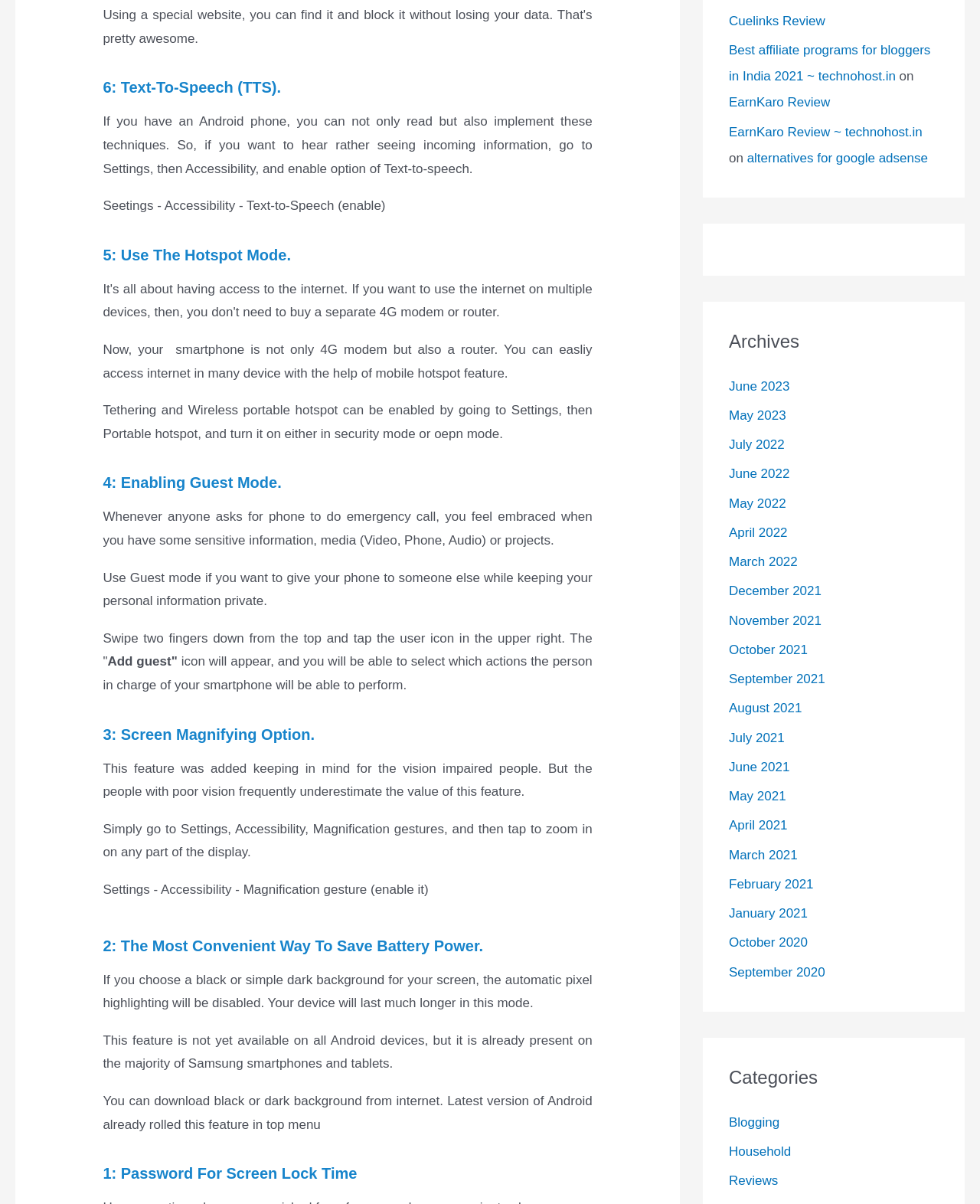What is the benefit of using a black or simple dark background? Look at the image and give a one-word or short phrase answer.

It saves battery power